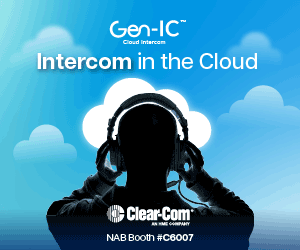Offer a detailed explanation of what is happening in the image.

The image showcases an advertisement for Clear-Com's Gen-IC, a cloud intercom solution. Featuring a silhouette of a person wearing headphones against a bright, cloud-filled background, the design emphasizes the ease and connectivity of communication in a digital landscape. Prominently displayed text states "Intercom in the Cloud," highlighting the innovative nature of their technology. The logo for Clear-Com is featured, along with details about their presence at NAB, specifically Booth #C6007, inviting attendees to explore their latest offerings in audio communication solutions. This visually engaging graphic encapsulates modern intercom technology's integration with cloud solutions, targeting professionals in audio and broadcasting industries.